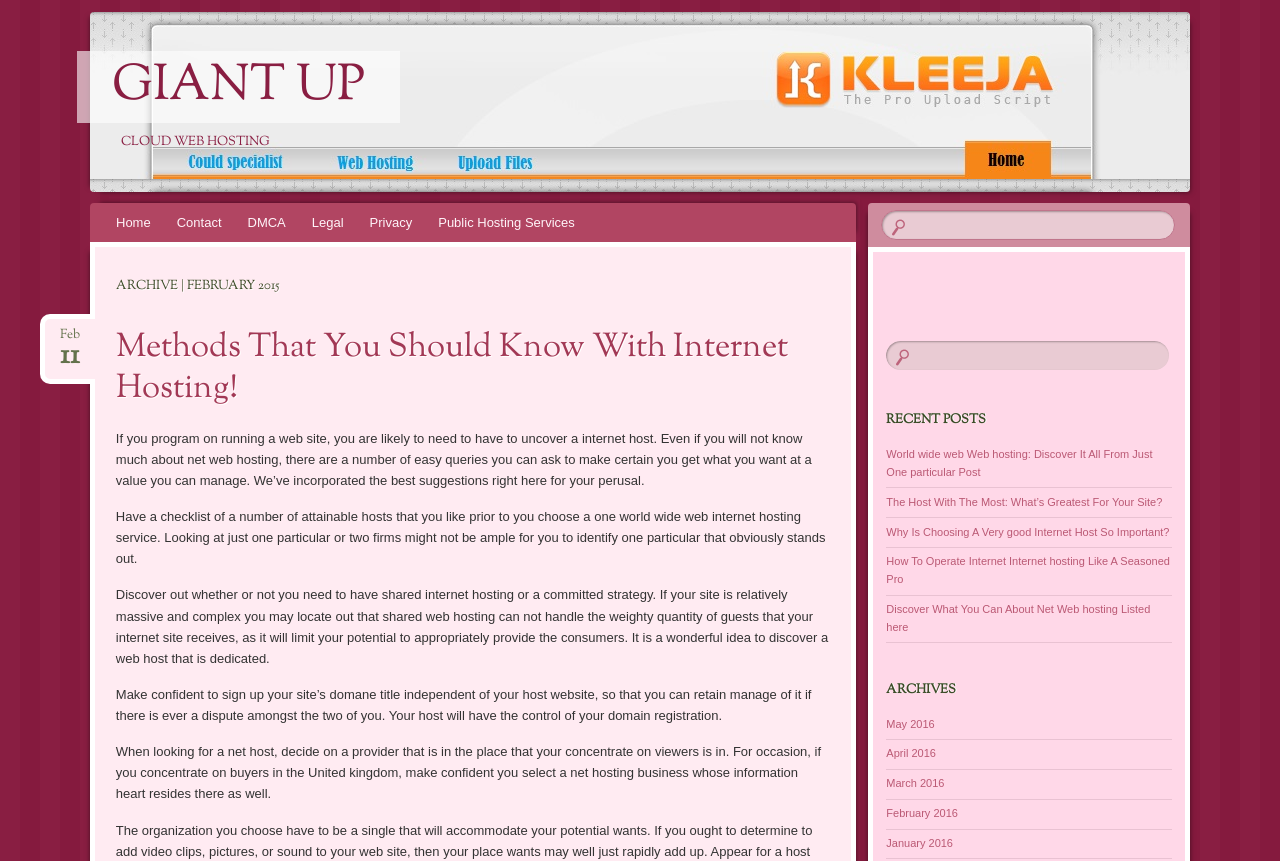Based on the provided description, "February 2016", find the bounding box of the corresponding UI element in the screenshot.

[0.692, 0.938, 0.748, 0.951]